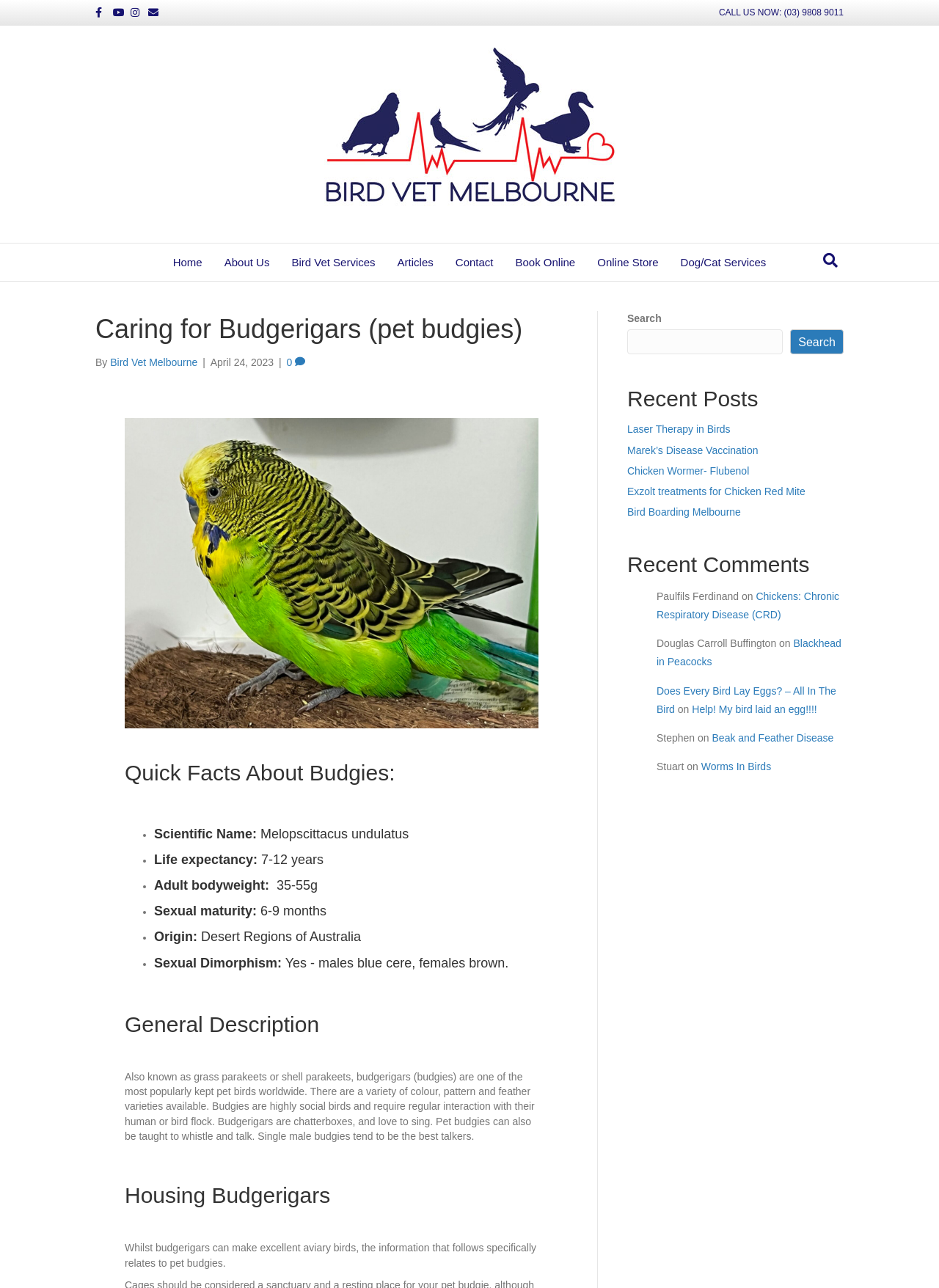Give a detailed explanation of the elements present on the webpage.

This webpage is about caring for budgerigars, also known as pet budgies. At the top, there are social media links to Facebook, Youtube, and Instagram, as well as an email link and a phone number to call. Below that, there is a logo for Bird Vet Melbourne, which is a veterinary clinic.

The main content of the page is divided into sections. The first section provides quick facts about budgies, including their scientific name, life expectancy, adult body weight, sexual maturity, origin, and sexual dimorphism. This section is accompanied by an image of a budgie.

The next section provides a general description of budgies, stating that they are highly social birds that require regular interaction and can be taught to whistle and talk. This section is followed by a section on housing budgerigars, which notes that while they can thrive in aviaries, the information provided is specific to pet budgies.

On the right side of the page, there are three complementary sections. The first section displays recent posts, with links to articles about laser therapy in birds, Marek's disease vaccination, and more. The second section shows recent comments, with excerpts from articles about chickens, peacocks, and other birds. The third section appears to be a footer section, with links to more articles and comments.

Throughout the page, there are headings, links, and static text elements, as well as images and a search box. The overall layout is organized and easy to navigate, with clear headings and concise text.